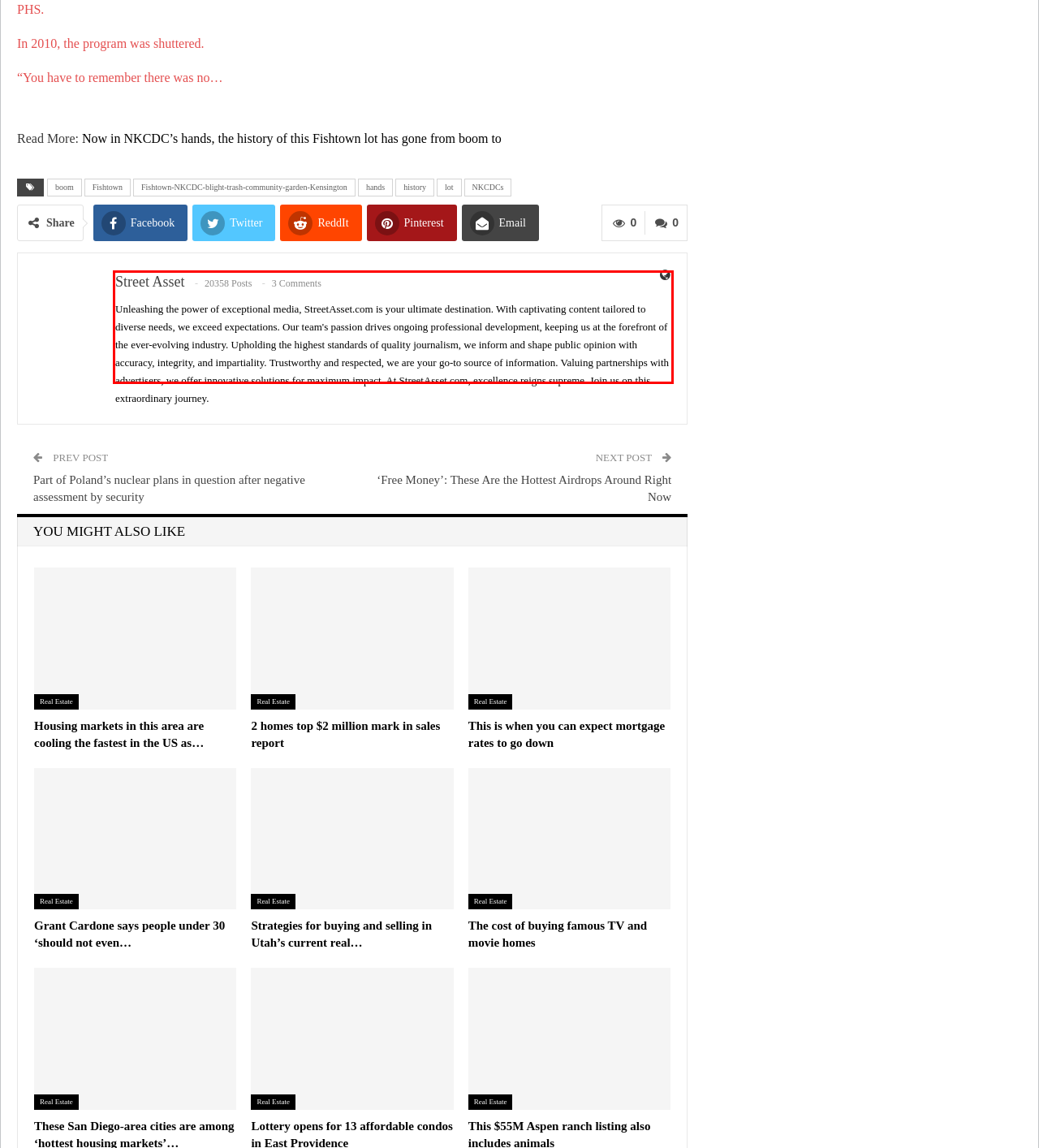From the provided screenshot, extract the text content that is enclosed within the red bounding box.

Unleashing the power of exceptional media, StreetAsset.com is your ultimate destination. With captivating content tailored to diverse needs, we exceed expectations. Our team's passion drives ongoing professional development, keeping us at the forefront of the ever-evolving industry. Upholding the highest standards of quality journalism, we inform and shape public opinion with accuracy, integrity, and impartiality. Trustworthy and respected, we are your go-to source of information. Valuing partnerships with advertisers, we offer innovative solutions for maximum impact. At StreetAsset.com, excellence reigns supreme. Join us on this extraordinary journey.